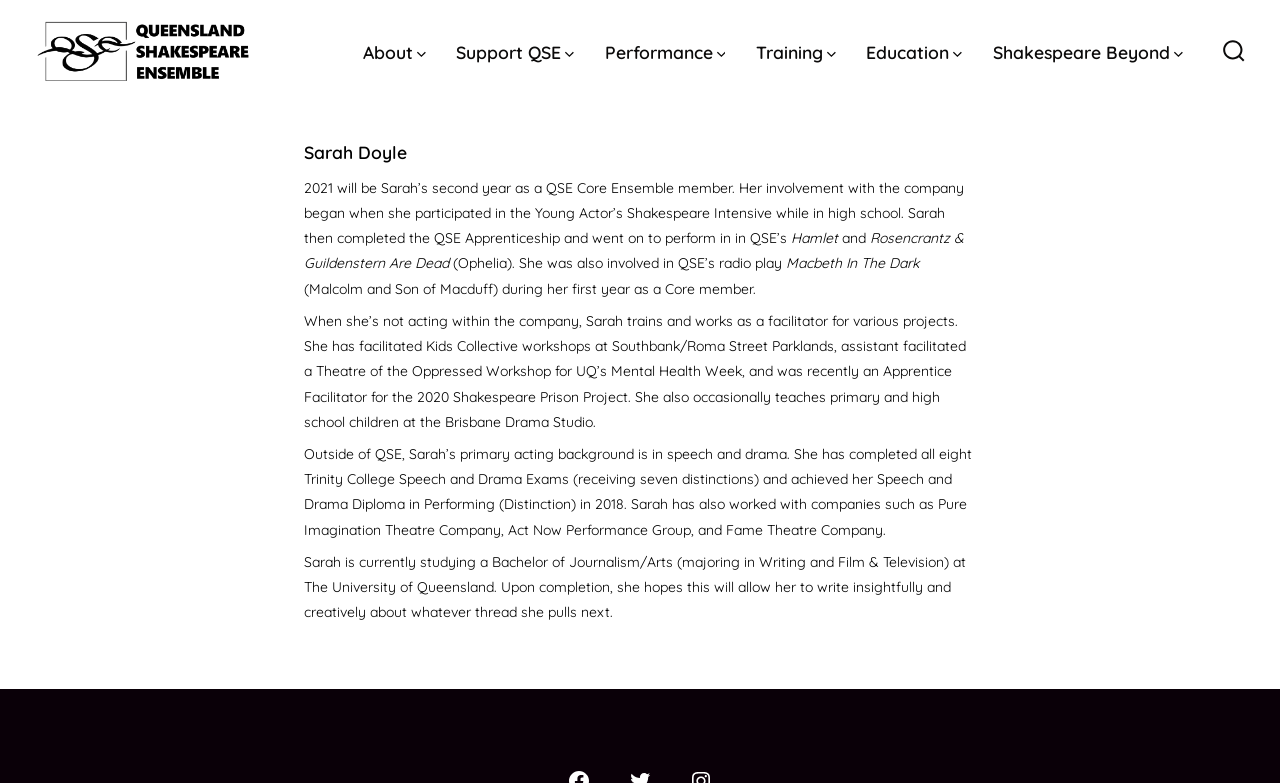What is the name of the project where Sarah was an Apprentice Facilitator?
Using the information from the image, provide a comprehensive answer to the question.

I found a StaticText element that mentions Sarah was an Apprentice Facilitator for the 2020 Shakespeare Prison Project, which indicates the name of the project.